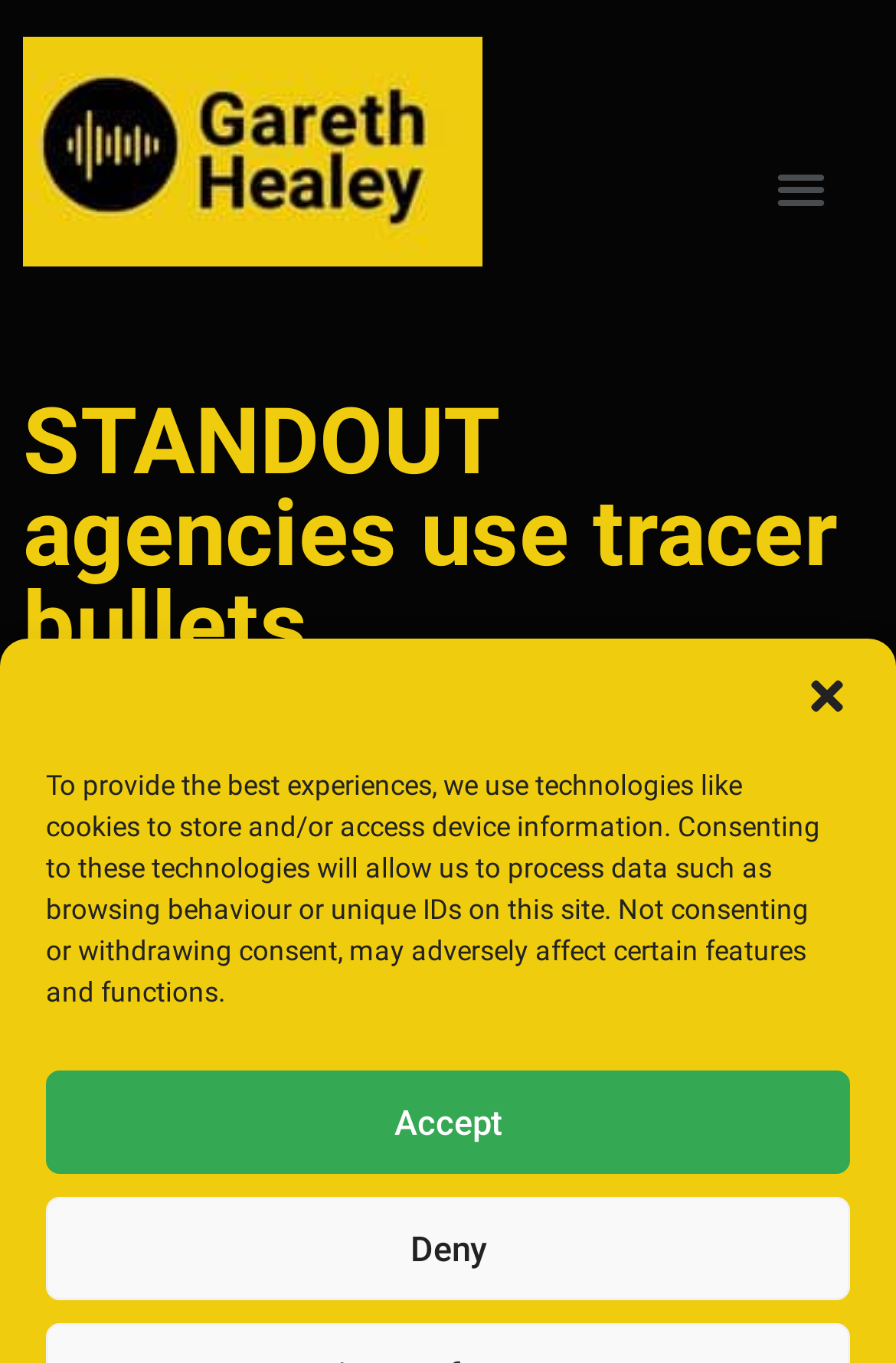Please provide a brief answer to the following inquiry using a single word or phrase:
How many buttons are on the webpage?

3